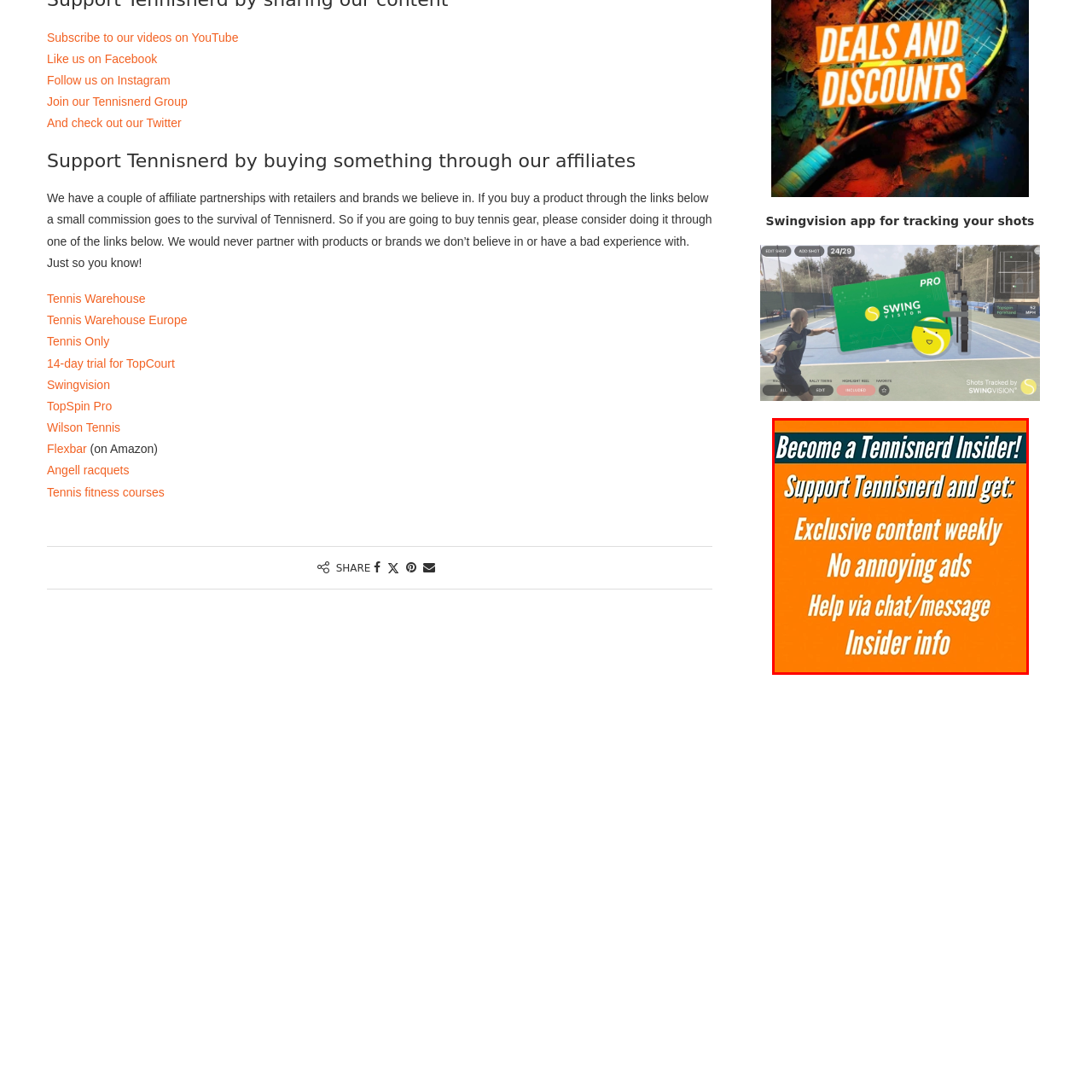Focus on the section encased in the red border, What is the purpose of the image? Give your response as a single word or phrase.

To invite viewers to support Tennisnerd